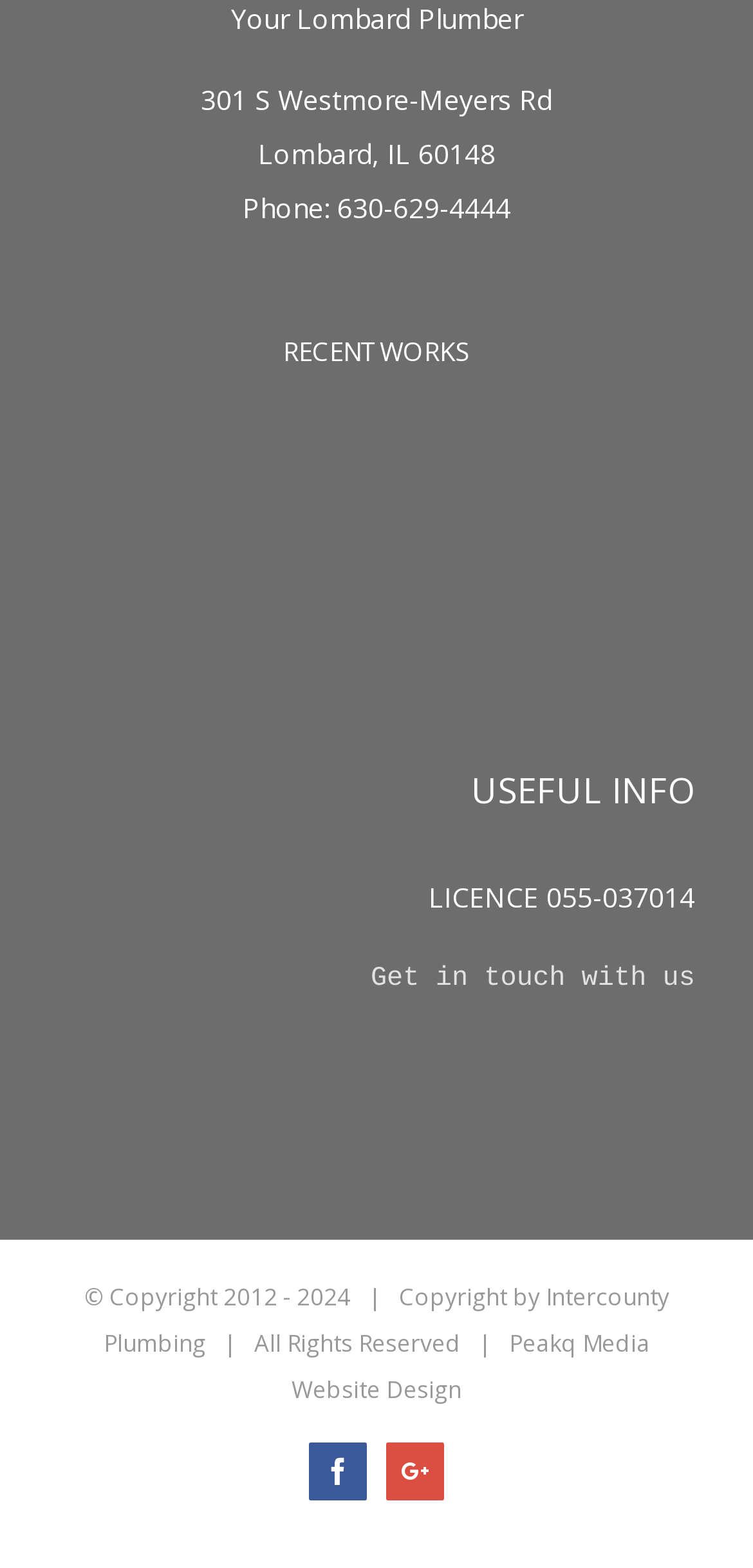Pinpoint the bounding box coordinates of the element that must be clicked to accomplish the following instruction: "Click on 'Faucets, Sinks & Toilets'". The coordinates should be in the format of four float numbers between 0 and 1, i.e., [left, top, right, bottom].

[0.095, 0.271, 0.249, 0.349]